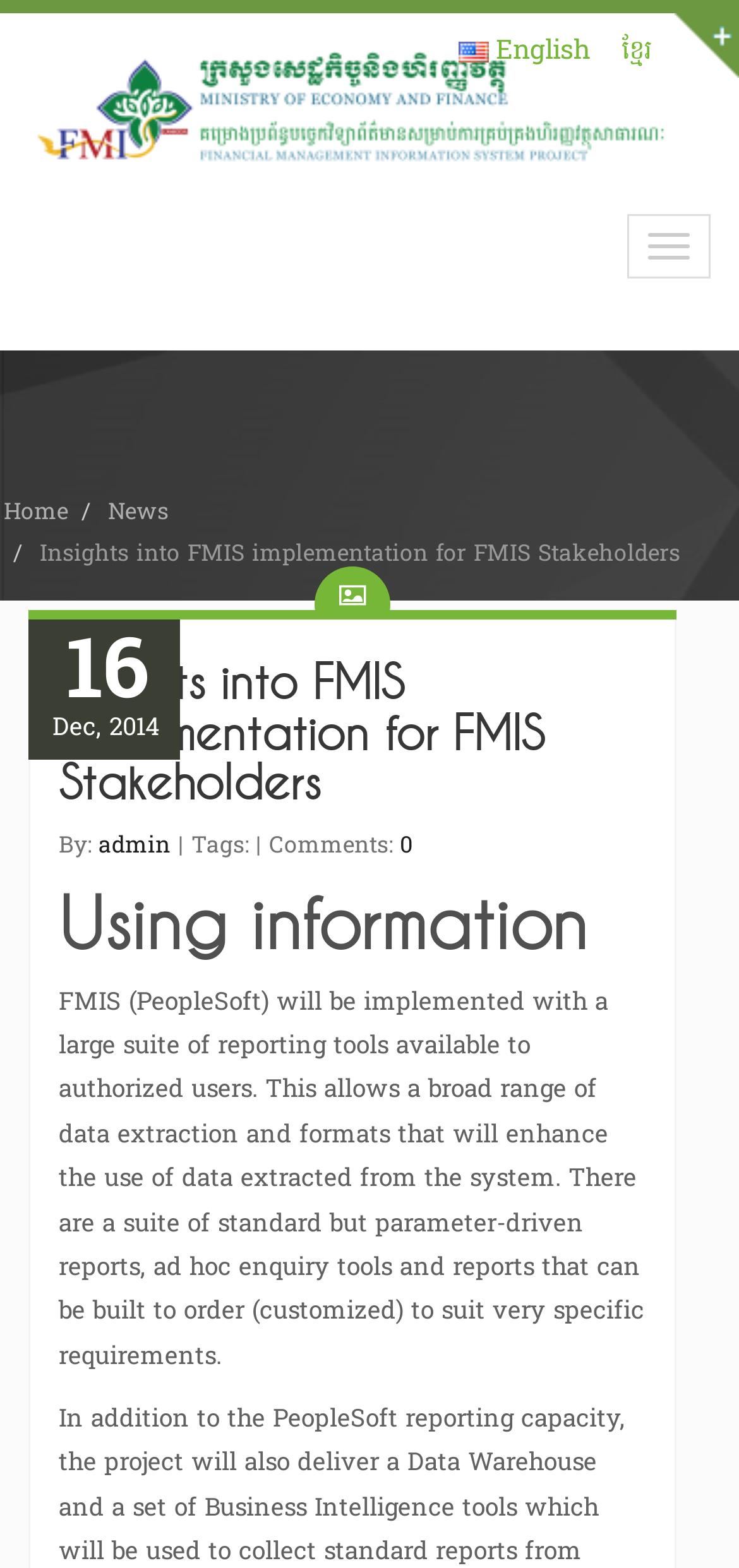Generate a comprehensive description of the contents of the webpage.

The webpage appears to be an article or blog post about the implementation of FMIS (PeopleSoft) for FMIS stakeholders. At the top right corner, there are two language options, Khmer and English, with a small flag icon next to the English option. Below the language options, there is a navigation toggle button.

On the left side of the page, there is a menu with links to "Home" and "News". The main content of the page is divided into sections, with the title "Insights into FMIS implementation for FMIS Stakeholders" appearing twice, once as a heading and again as a link. Below the title, there is a publication date, "16 Dec, 2014", and the author's name, "admin".

The main article is divided into two sections. The first section has a heading "Insights into FMIS implementation for FMIS Stakeholders" and a brief introduction to the article. The second section has a heading "Using information" and provides more detailed information about the implementation of FMIS, including the features and benefits of the system.

There is an image on the page, but it does not appear to be directly related to the content of the article. It is located at the top of the page and seems to be a logo or icon.